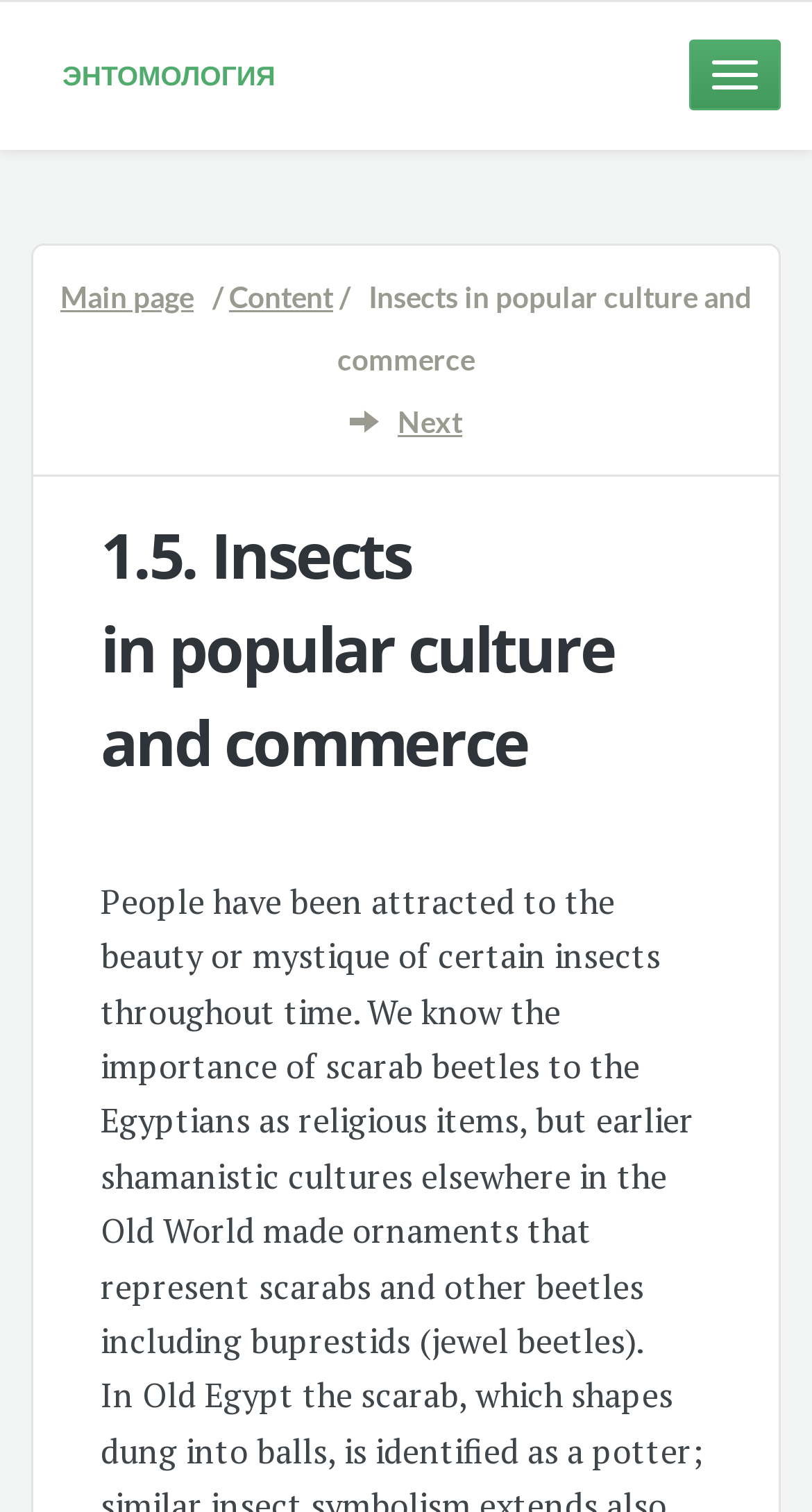Please extract and provide the main headline of the webpage.

1.5. Insects in popular culture and commerce